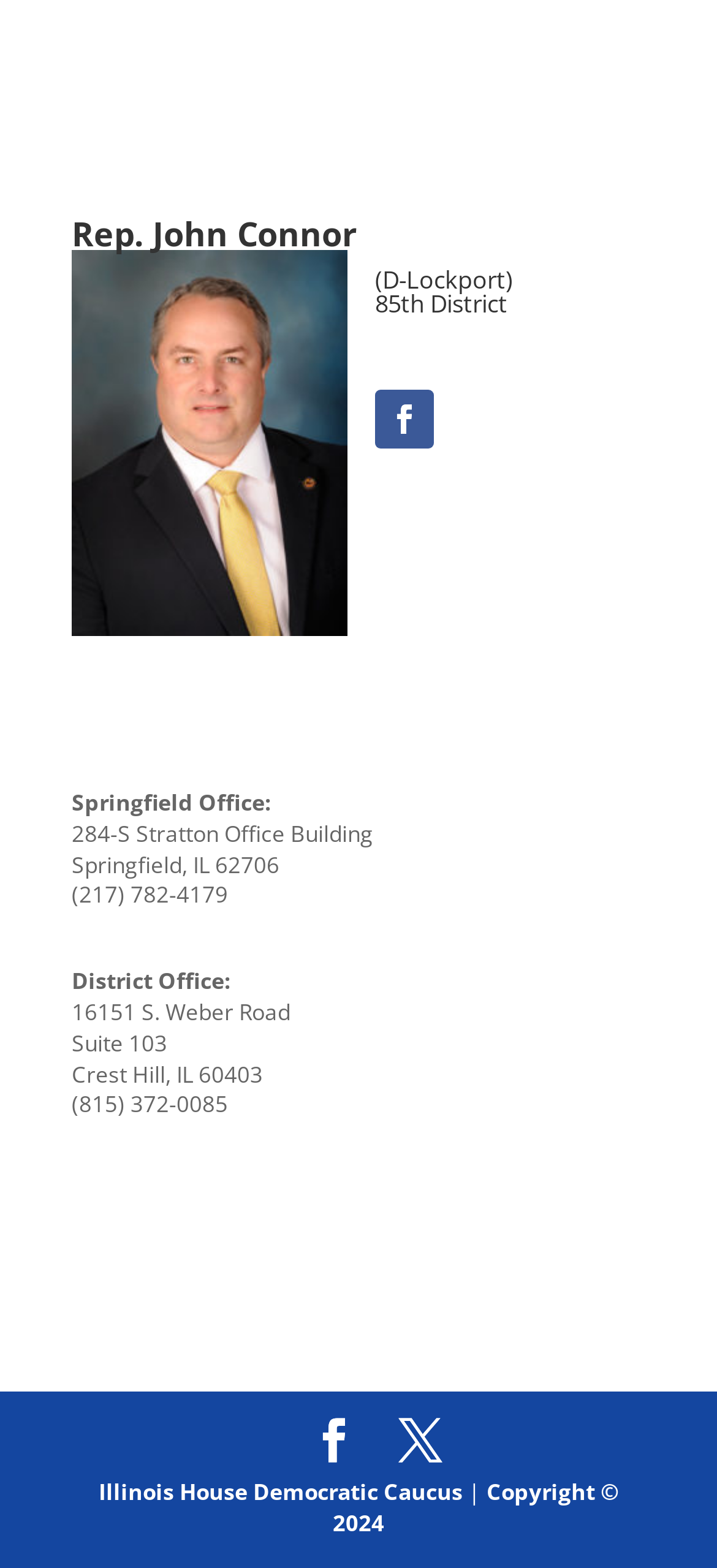Please provide a brief answer to the following inquiry using a single word or phrase:
What is the name of the representative?

John Connor